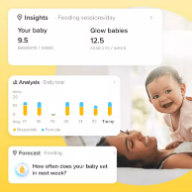Give a short answer to this question using one word or a phrase:
What is the target feeding session count per week?

12.5